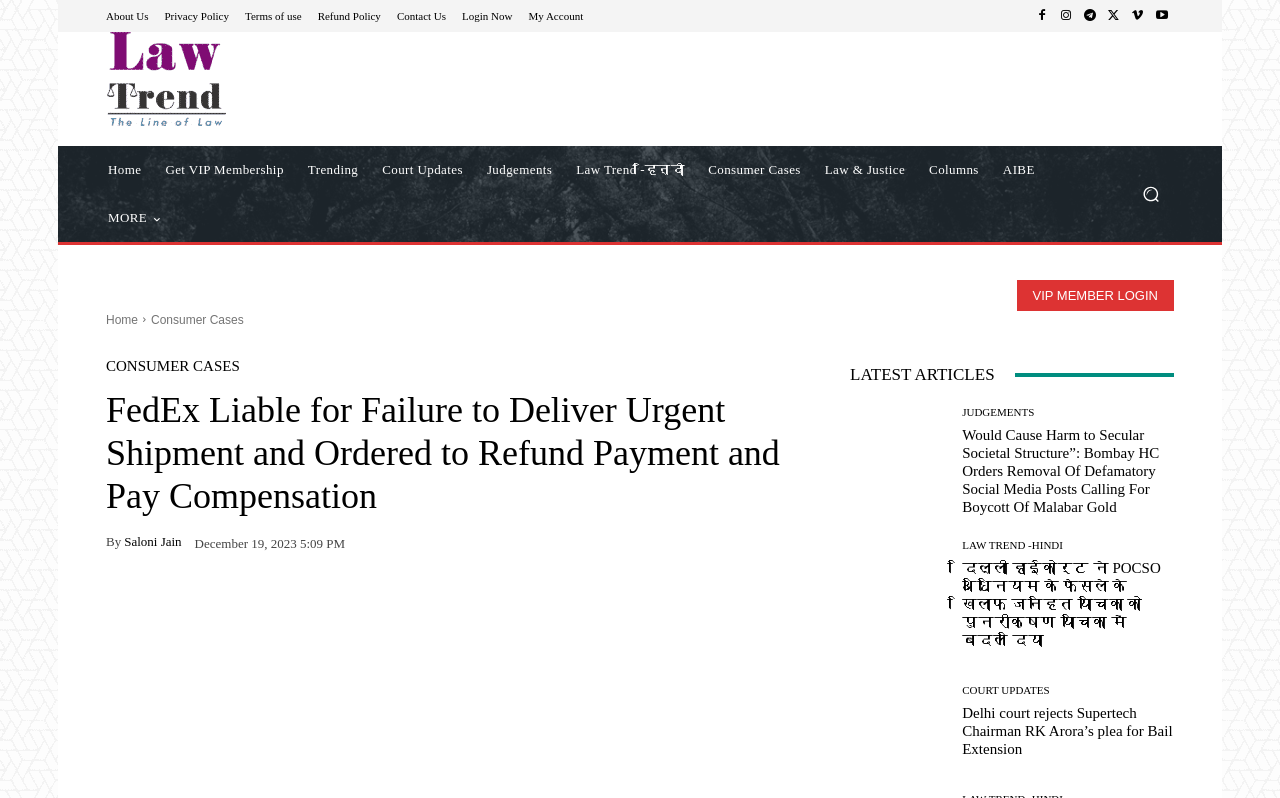Please indicate the bounding box coordinates for the clickable area to complete the following task: "Login as a VIP member". The coordinates should be specified as four float numbers between 0 and 1, i.e., [left, top, right, bottom].

[0.794, 0.351, 0.917, 0.39]